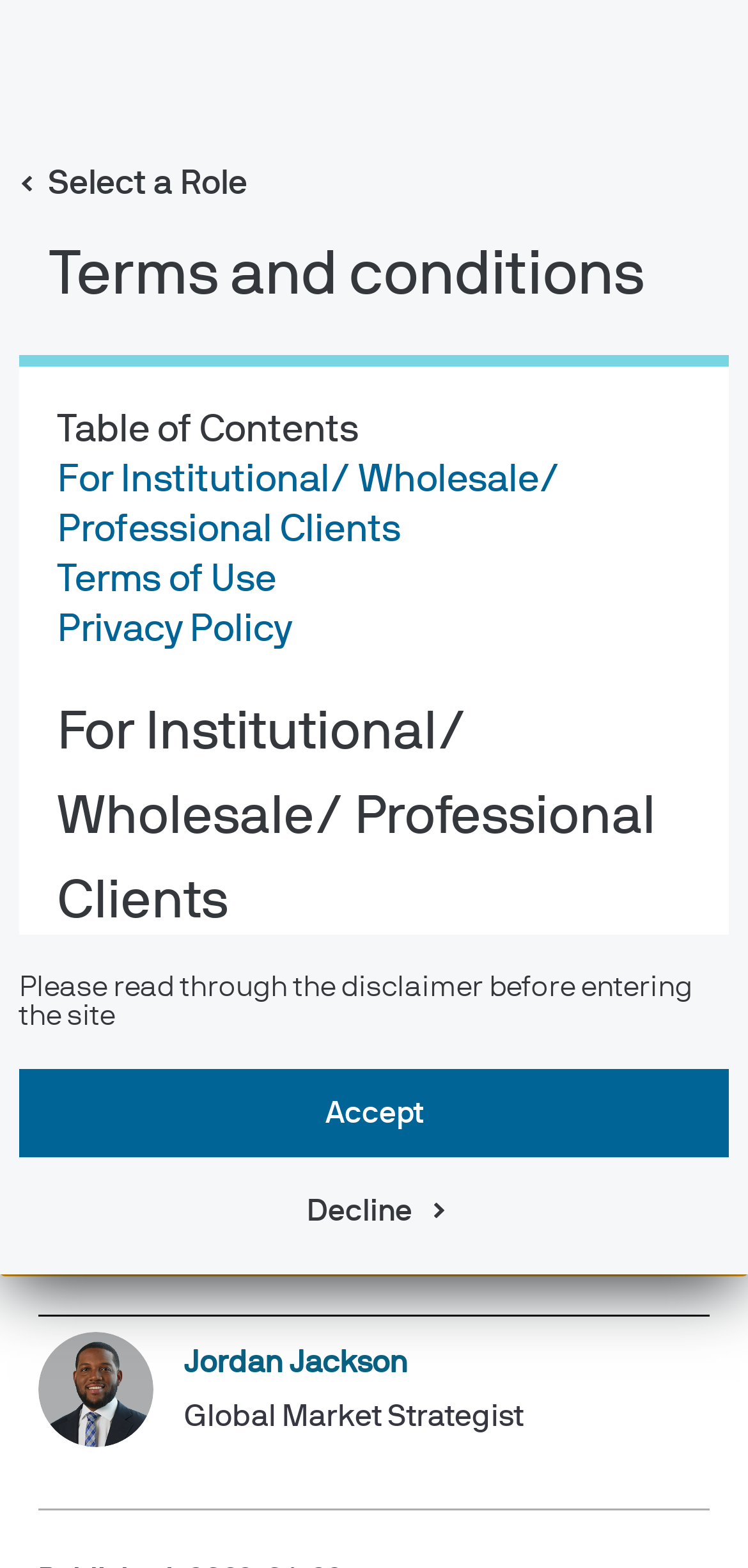Based on what you see in the screenshot, provide a thorough answer to this question: What is the purpose of the 'Accept' button?

I analyzed the context of the 'Accept' button, which is located near a StaticText element with the text 'Please read through the disclaimer before entering the site'. This implies that the 'Accept' button is used to accept the terms and conditions before entering the site.